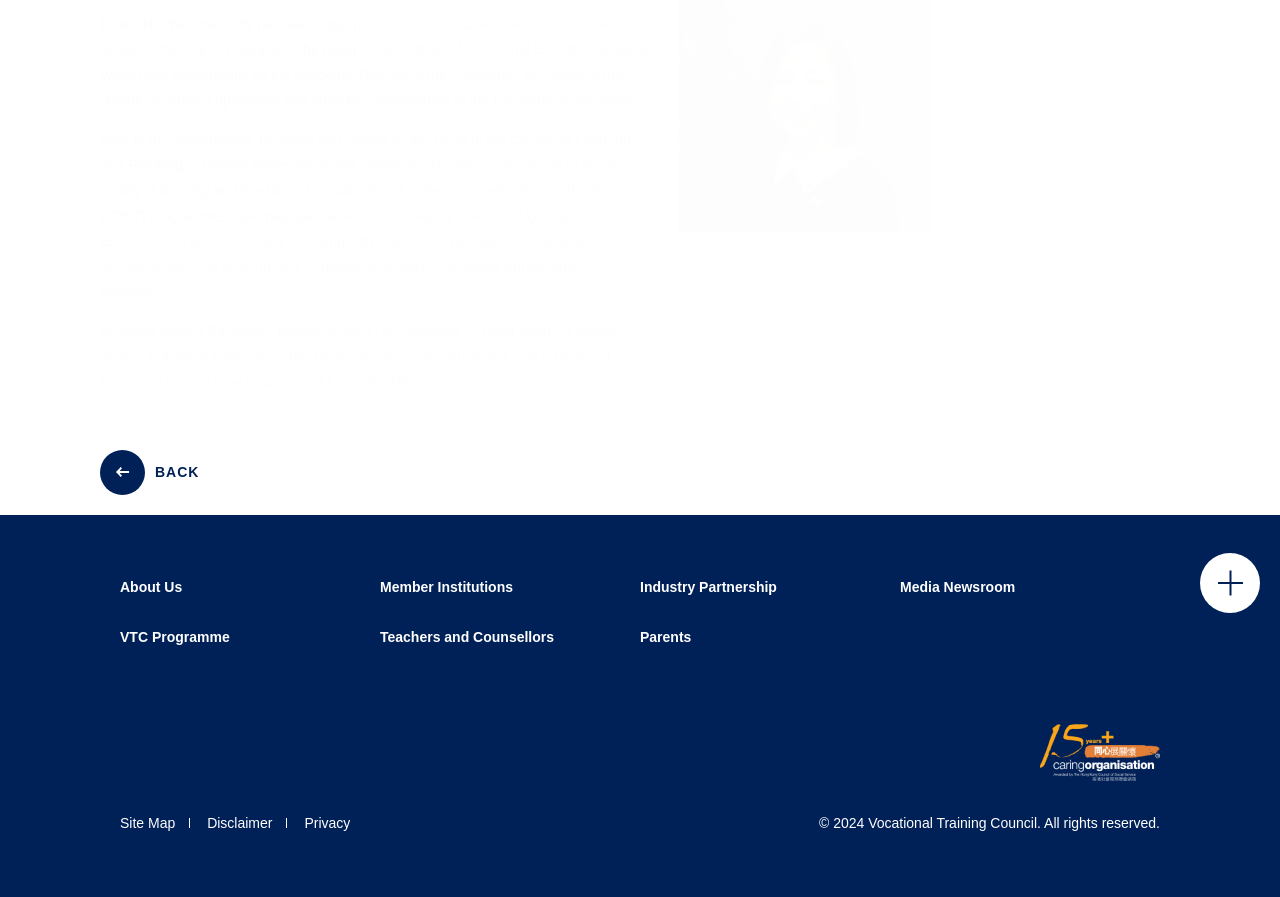Please look at the image and answer the question with a detailed explanation: Who is Dr. Wong?

Based on the StaticText element with the bounding box coordinates [0.078, 0.103, 0.496, 0.289], we can see that Dr. Wong is the person being described, and she had served as the Head of the Centre for Learning and Teaching.